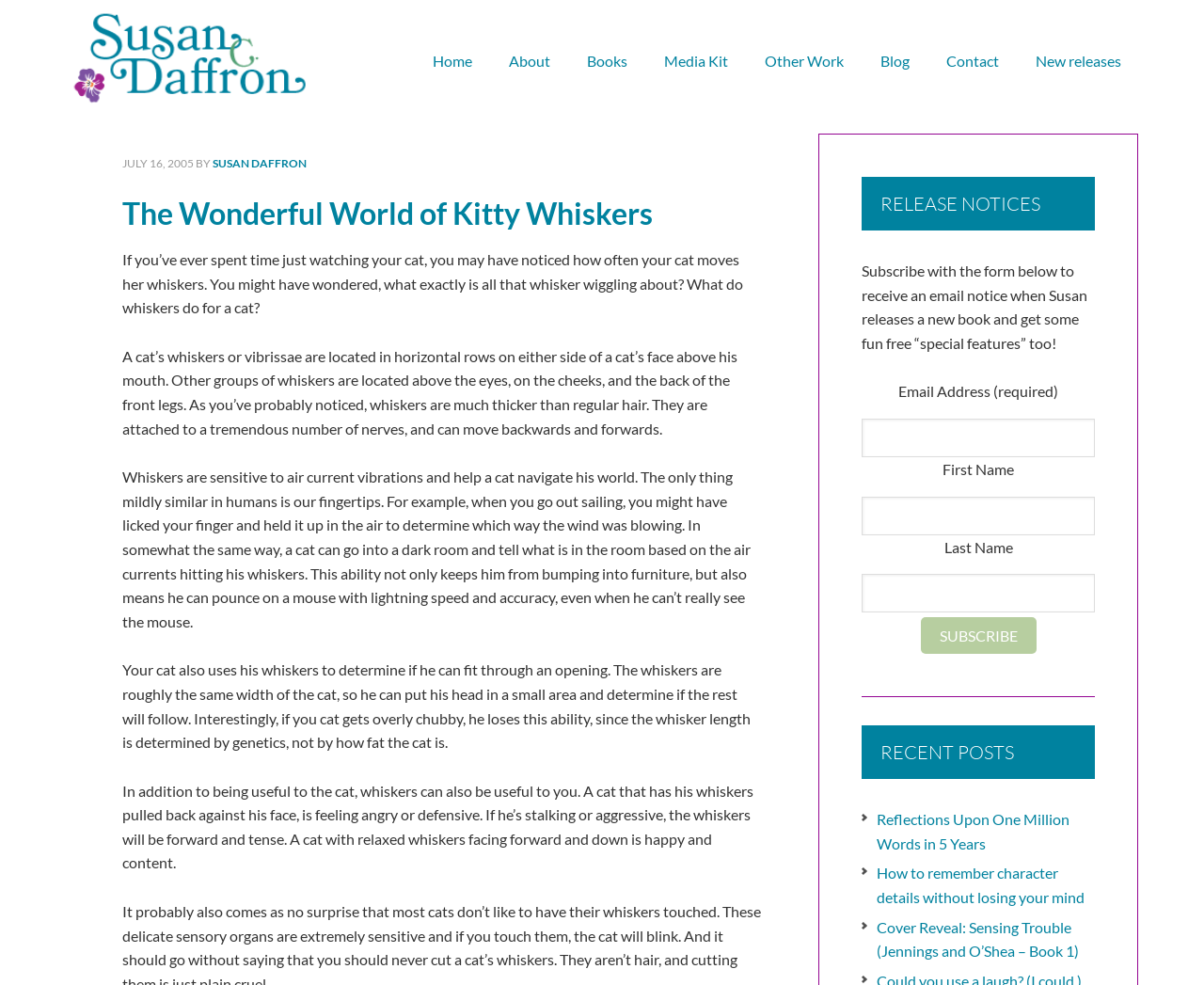What can you infer about a cat's mood from its whiskers?
Refer to the image and provide a concise answer in one word or phrase.

Anger or defensiveness if pulled back